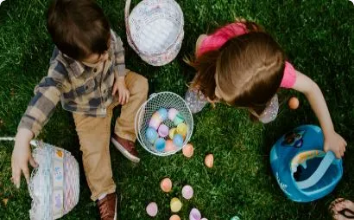Analyze the image and provide a detailed answer to the question: What is the girl reaching into?

In the image, the girl is seen reaching into a blue bucket, which is filled with more eggs, indicating that she is collecting the festive treats.